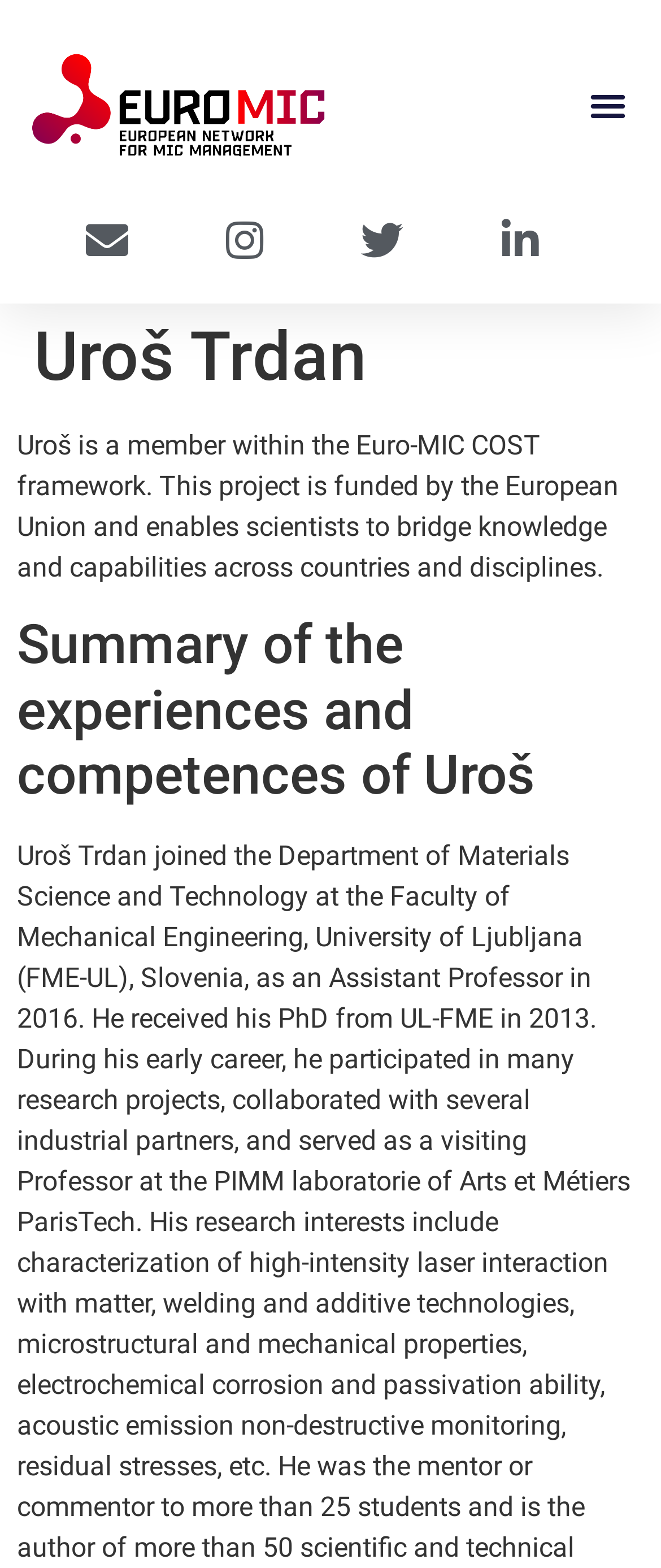Bounding box coordinates are given in the format (top-left x, top-left y, bottom-right x, bottom-right y). All values should be floating point numbers between 0 and 1. Provide the bounding box coordinate for the UI element described as: Menu

[0.877, 0.049, 0.962, 0.085]